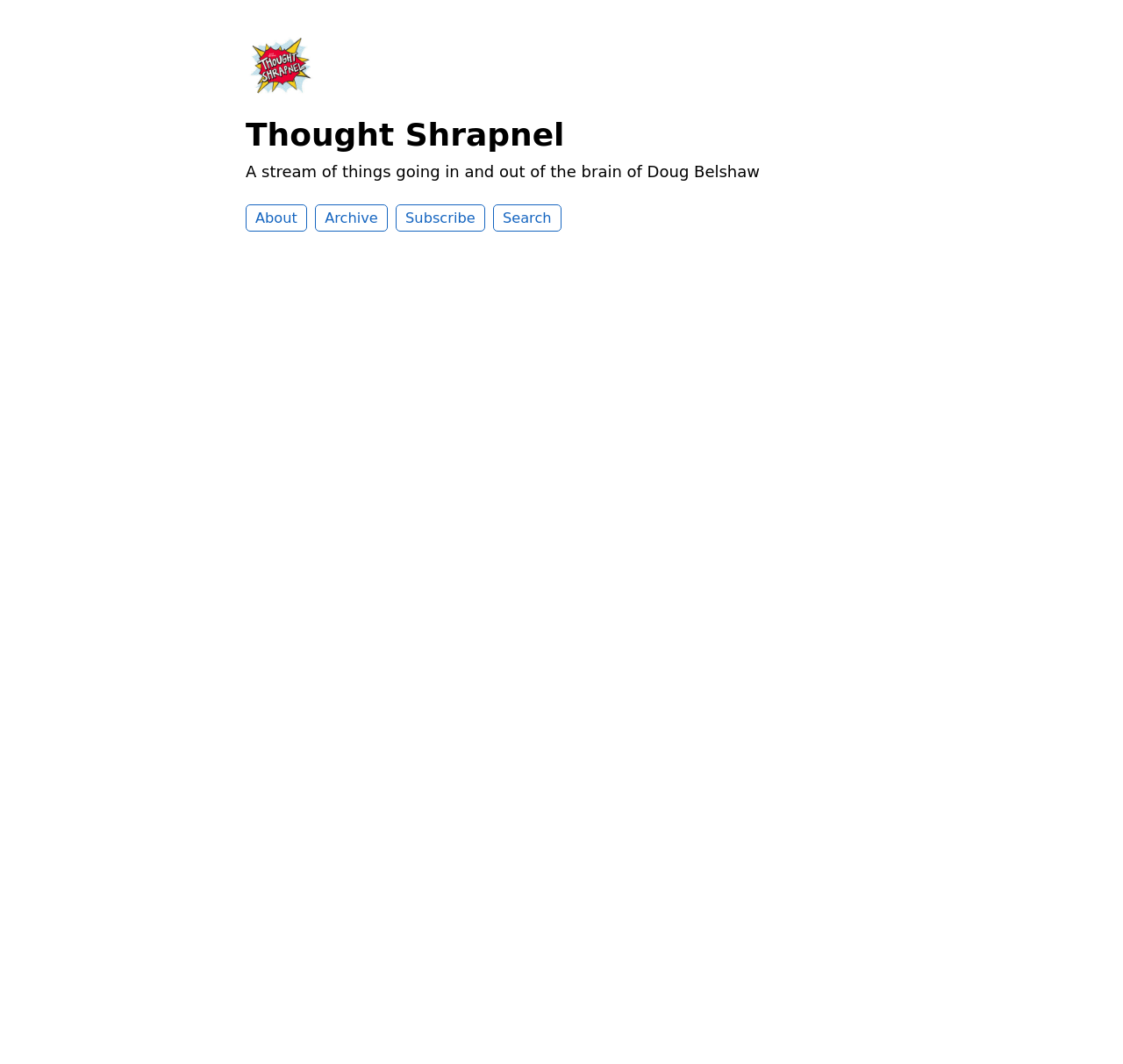Answer the following inquiry with a single word or phrase:
What is the purpose of the 'Subscribe' link?

To subscribe to the stream